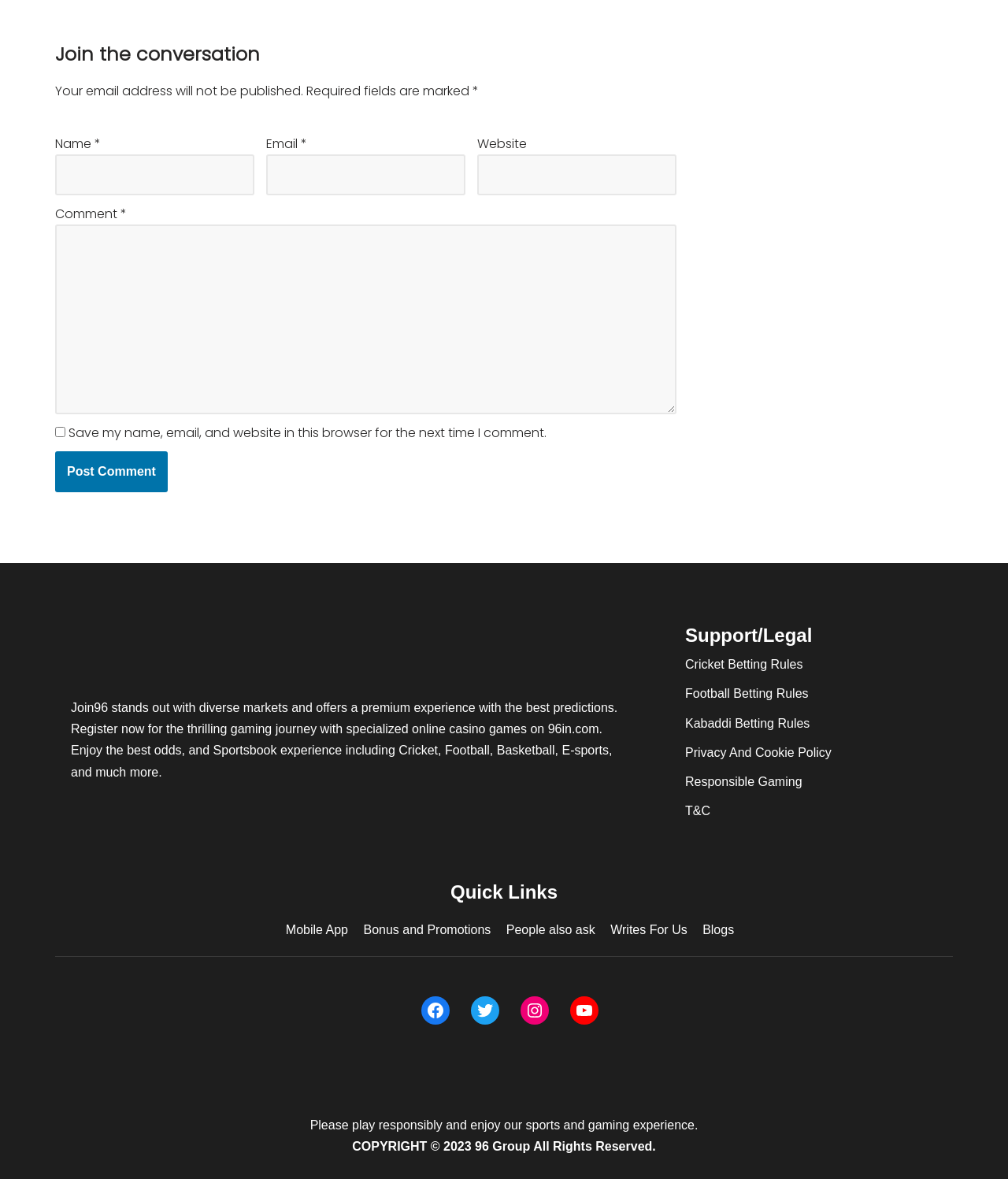Please provide the bounding box coordinates for the element that needs to be clicked to perform the instruction: "Type your email address". The coordinates must consist of four float numbers between 0 and 1, formatted as [left, top, right, bottom].

[0.264, 0.131, 0.462, 0.165]